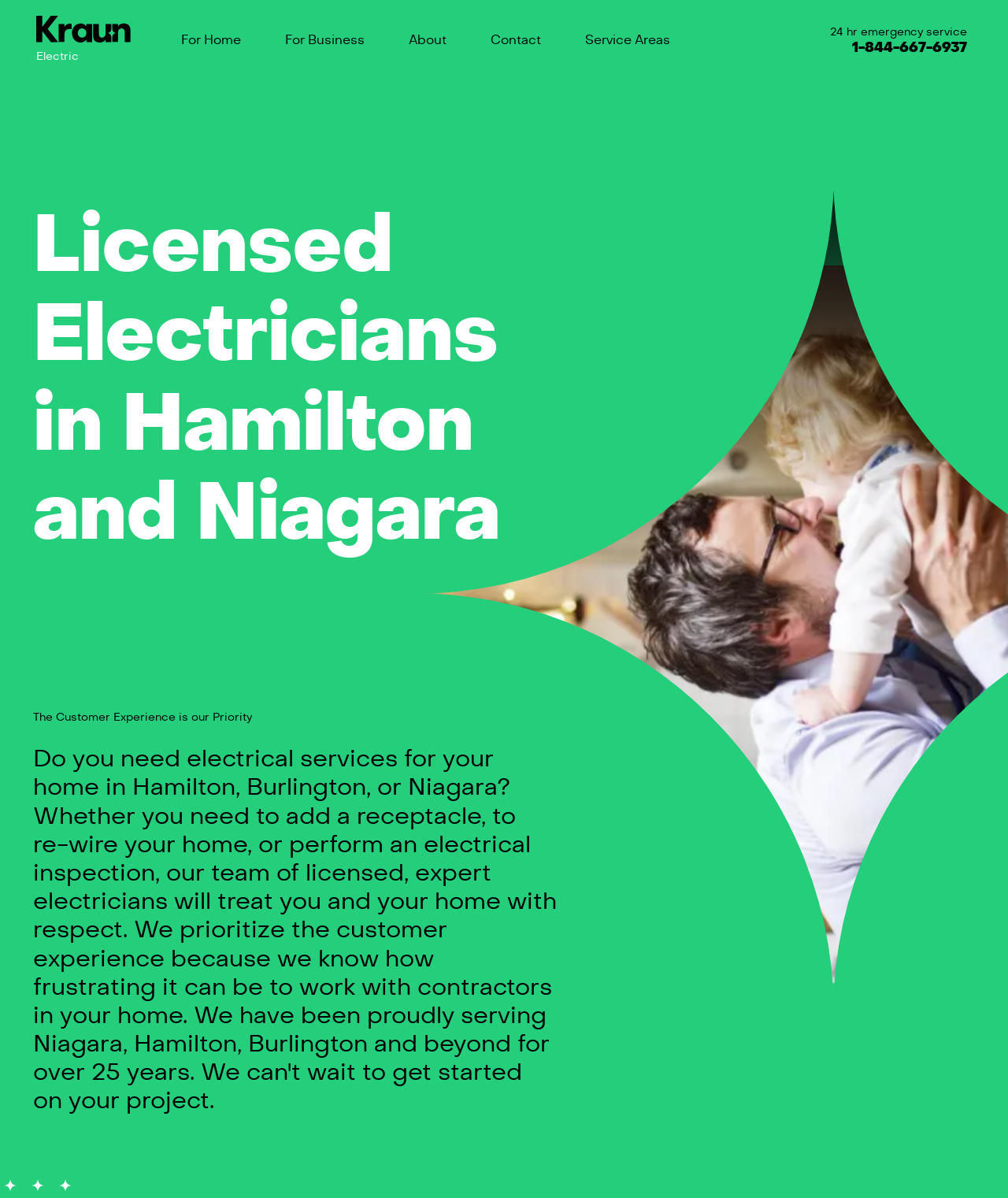Please respond to the question with a concise word or phrase:
What is the emergency service offered by the company?

24 hr emergency service